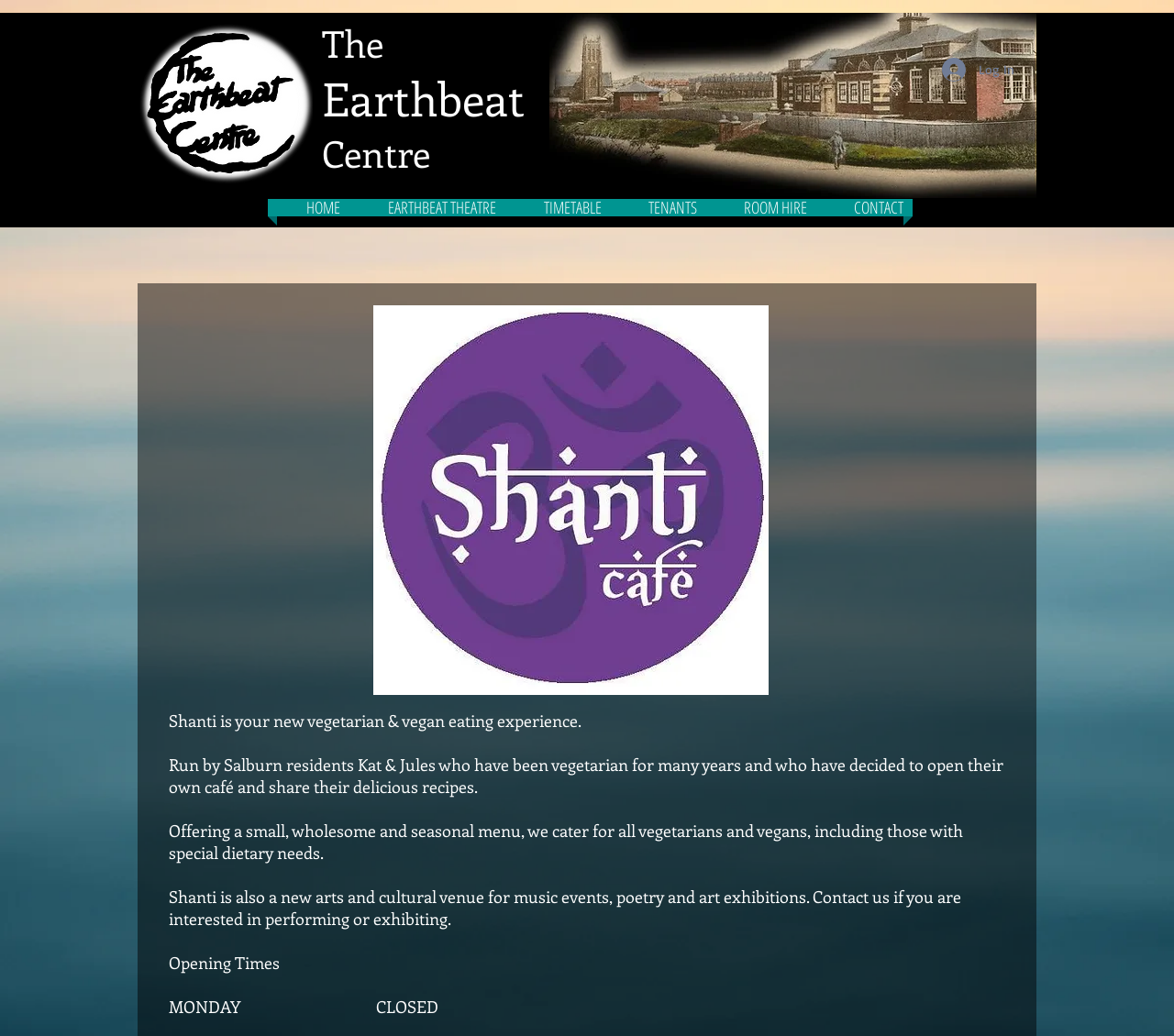Bounding box coordinates should be in the format (top-left x, top-left y, bottom-right x, bottom-right y) and all values should be floating point numbers between 0 and 1. Determine the bounding box coordinate for the UI element described as: TENANTS

[0.52, 0.192, 0.602, 0.209]